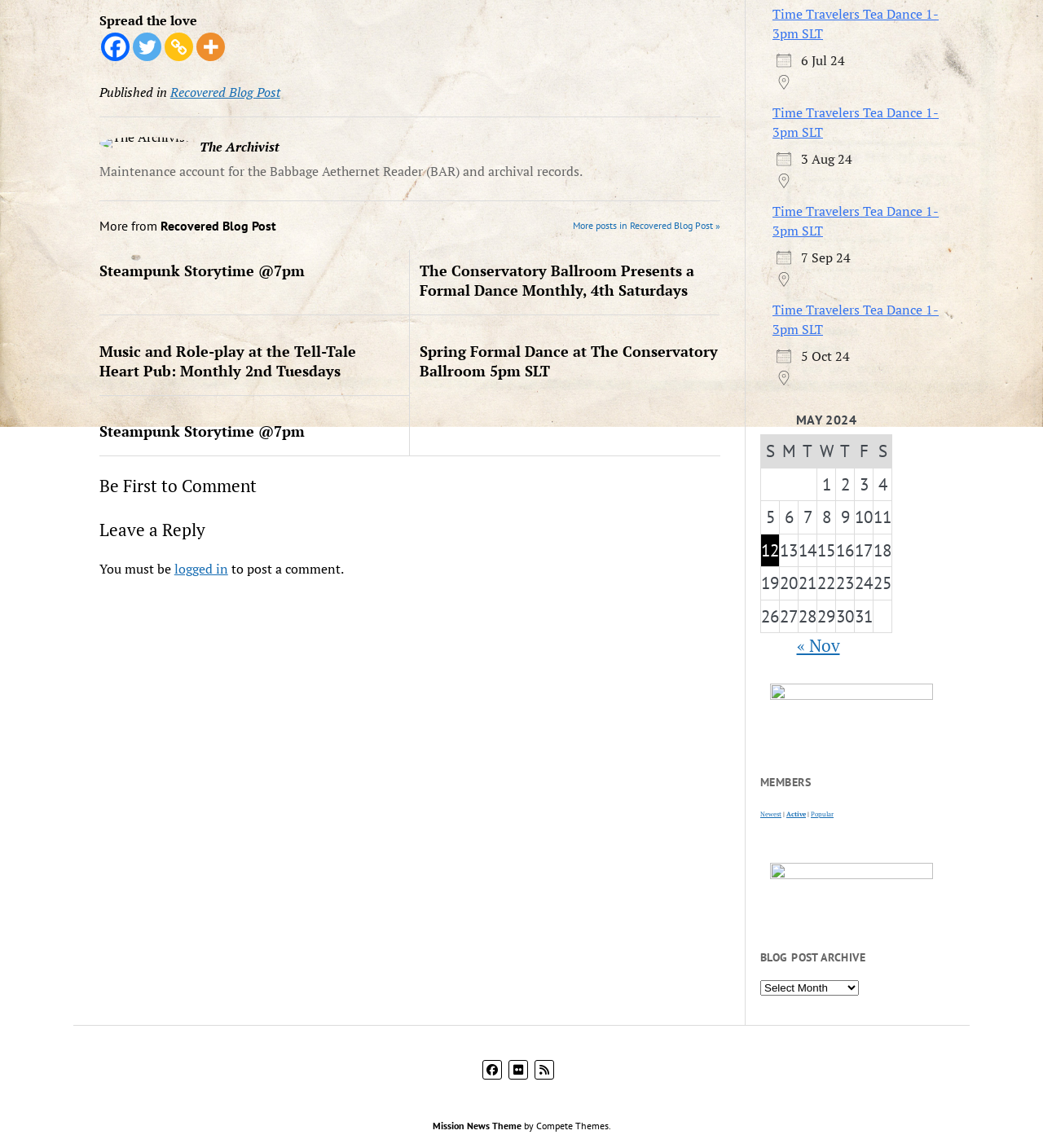Please provide a one-word or short phrase answer to the question:
What is the date of the 'Time Travelers Tea Dance' event?

Multiple dates